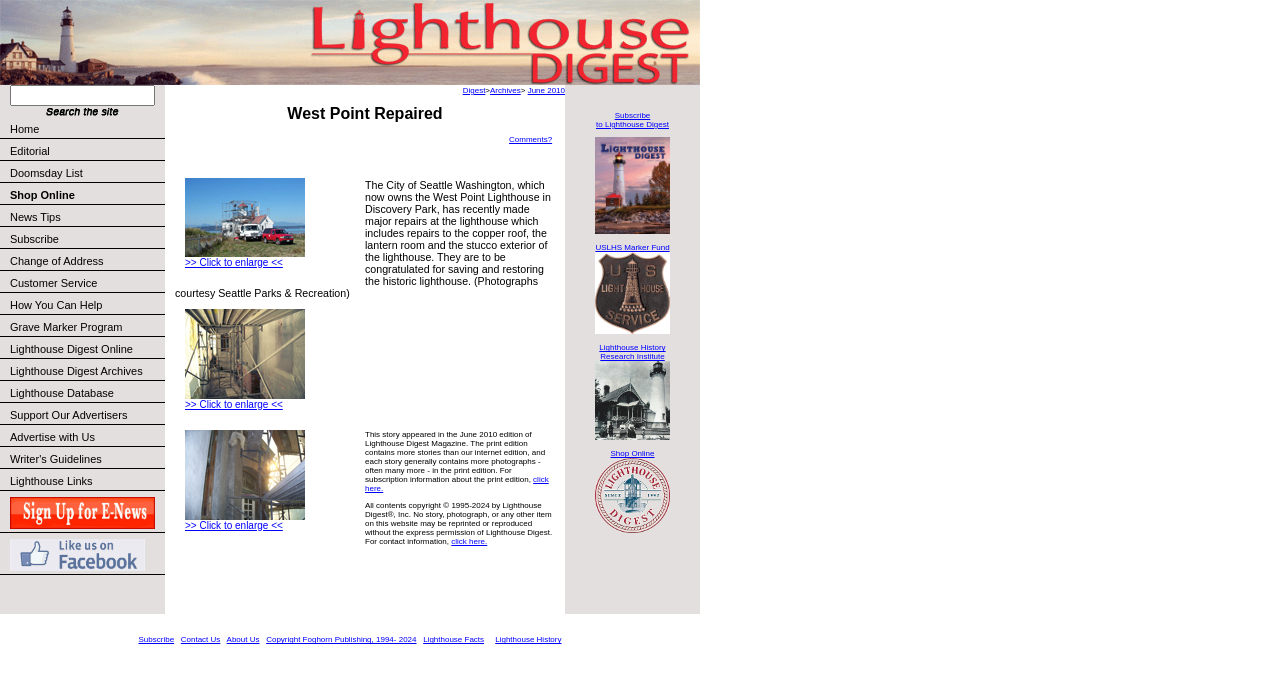Given the element description, predict the bounding box coordinates in the format (top-left x, top-left y, bottom-right x, bottom-right y). Make sure all values are between 0 and 1. Here is the element description: Shop Online

[0.0, 0.269, 0.129, 0.302]